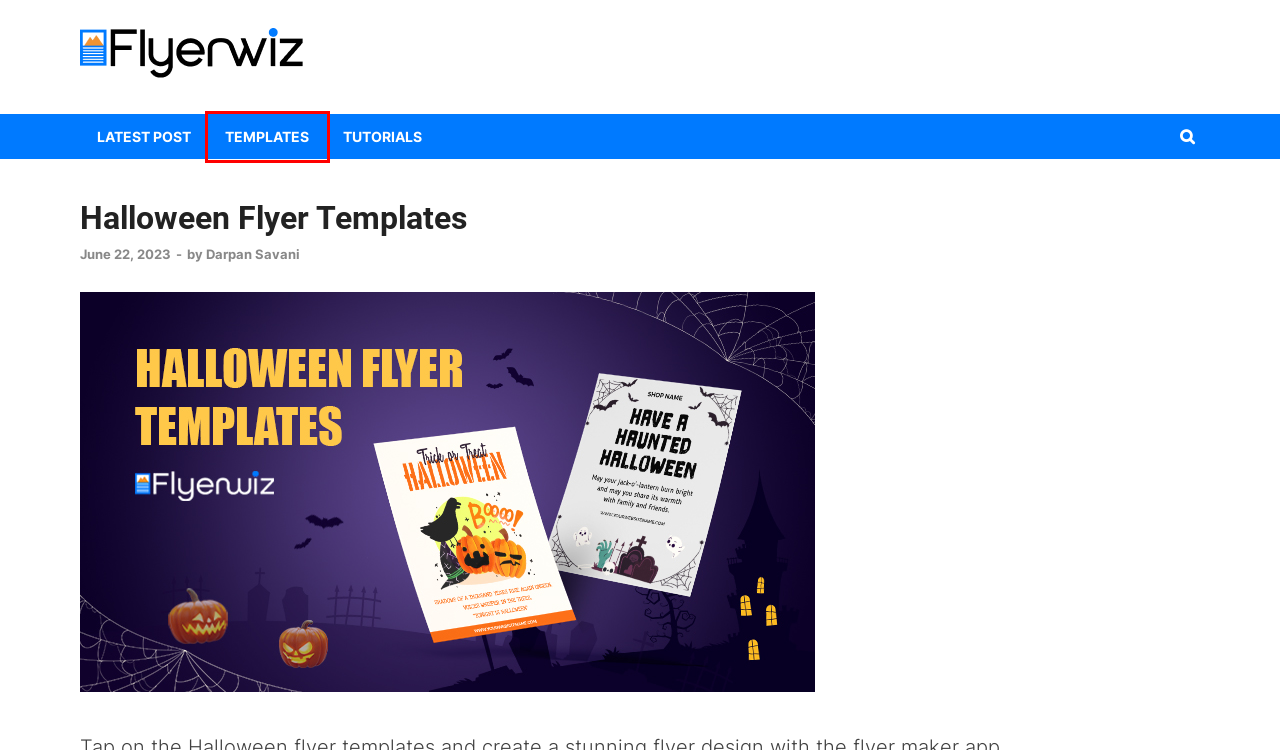You have a screenshot of a webpage with an element surrounded by a red bounding box. Choose the webpage description that best describes the new page after clicking the element inside the red bounding box. Here are the candidates:
A. 20 Boxing Day Flyer Templates
B. Tutorials | FlyerWiz
C. Flyer Maker App: Flyer Design At Your Fingertips
D. ‎Flyer Maker + Poster Maker on the App Store
E. 20+ New Year Flyer Templates
F. About Darpan Savani
G. Yoga Flyer Templates
H. Templates | FlyerWiz

H